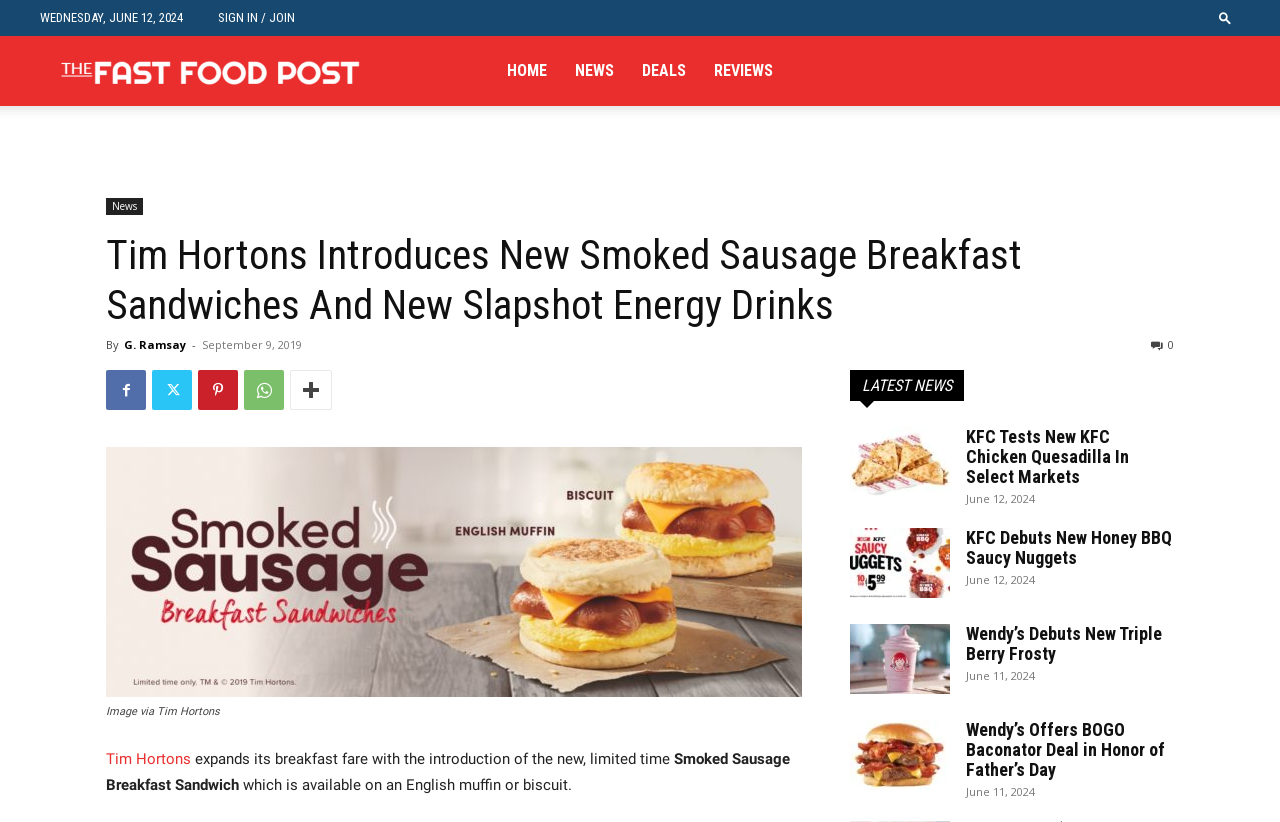Given the element description "News" in the screenshot, predict the bounding box coordinates of that UI element.

[0.449, 0.044, 0.48, 0.129]